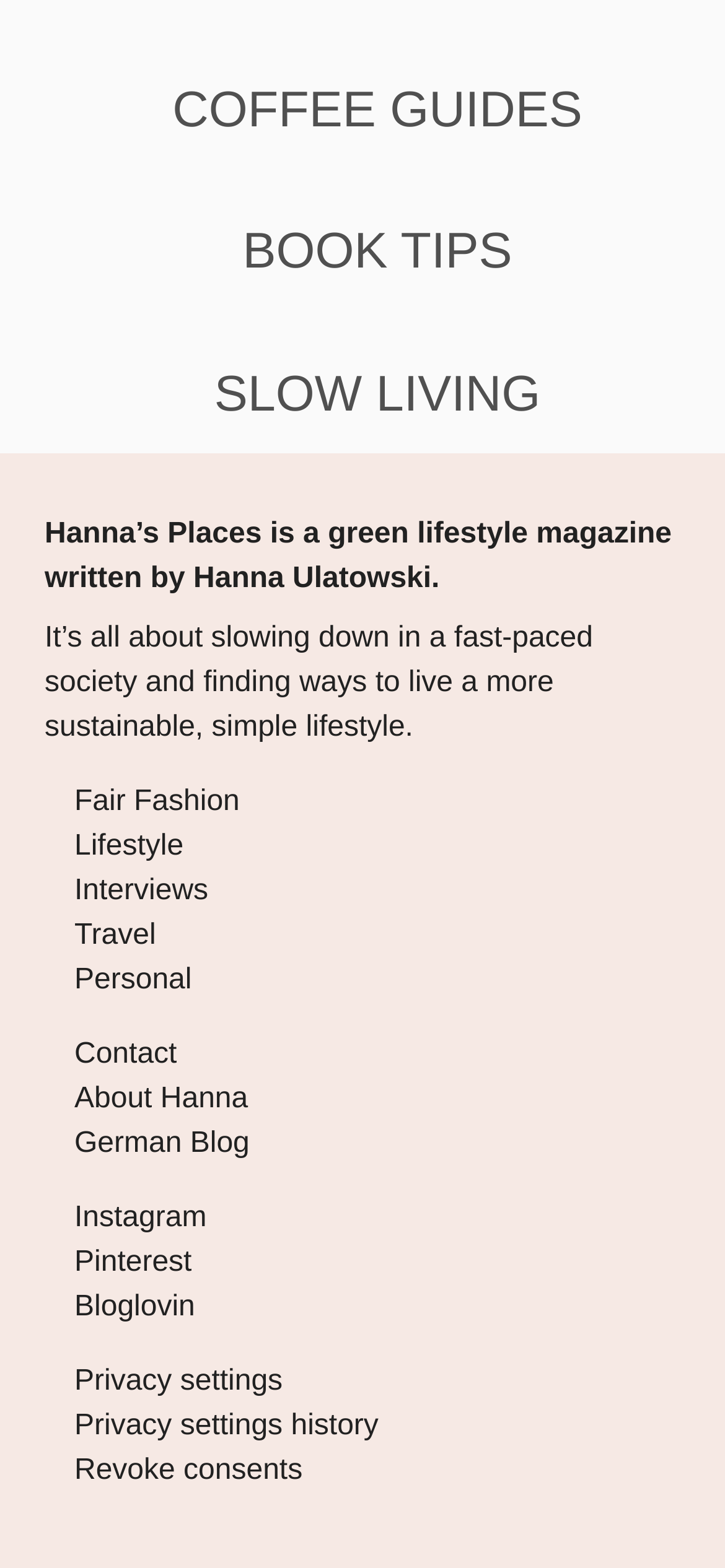What is the name of the section that has links to social media platforms?
Refer to the image and answer the question using a single word or phrase.

None